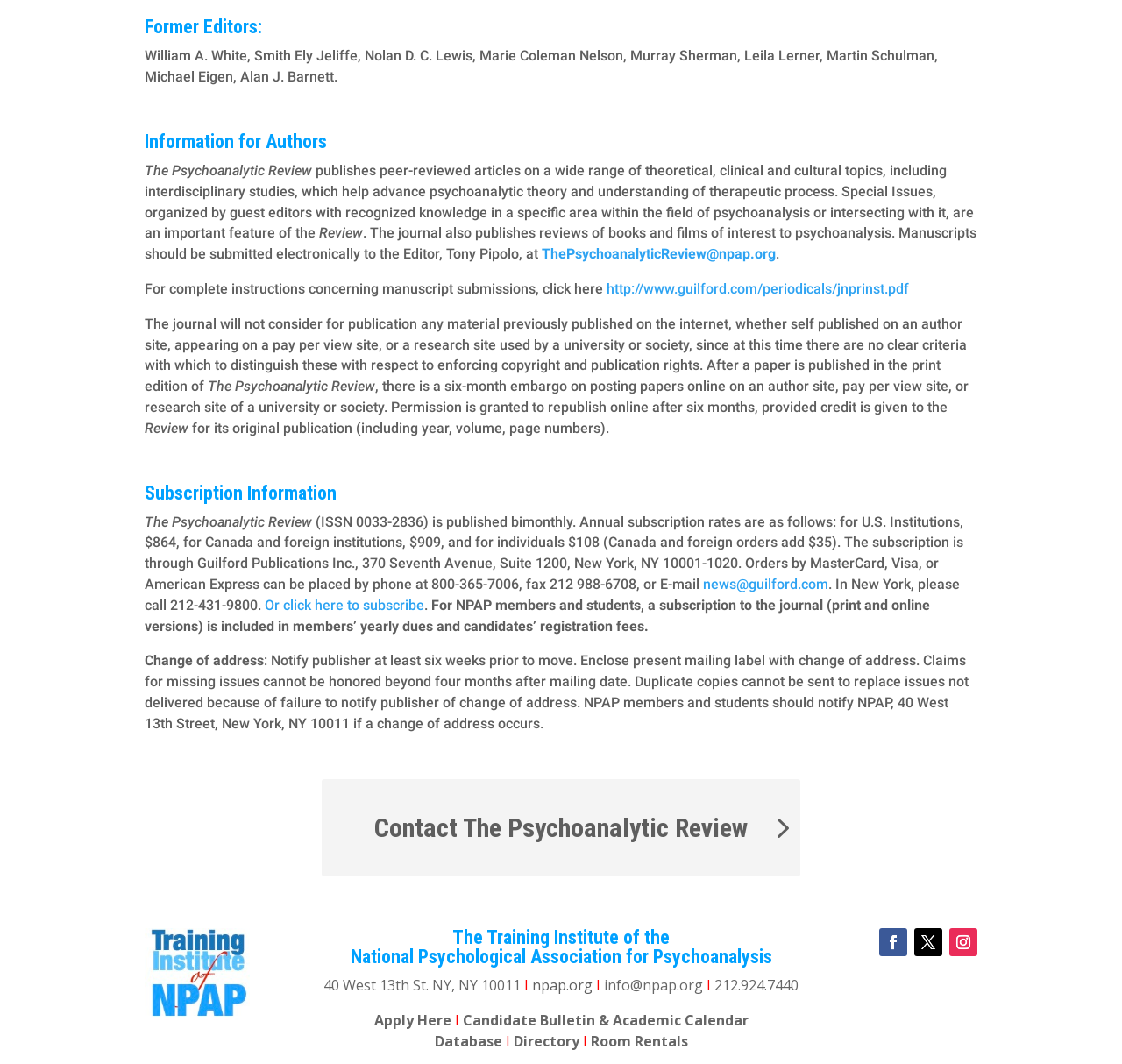What is the subscription rate for U.S. institutions?
Using the information from the image, provide a comprehensive answer to the question.

I found the answer by looking at the StaticText element with text 'Annual subscription rates are as follows: for U.S. Institutions, $864...', which is located under the 'Subscription Information' heading.